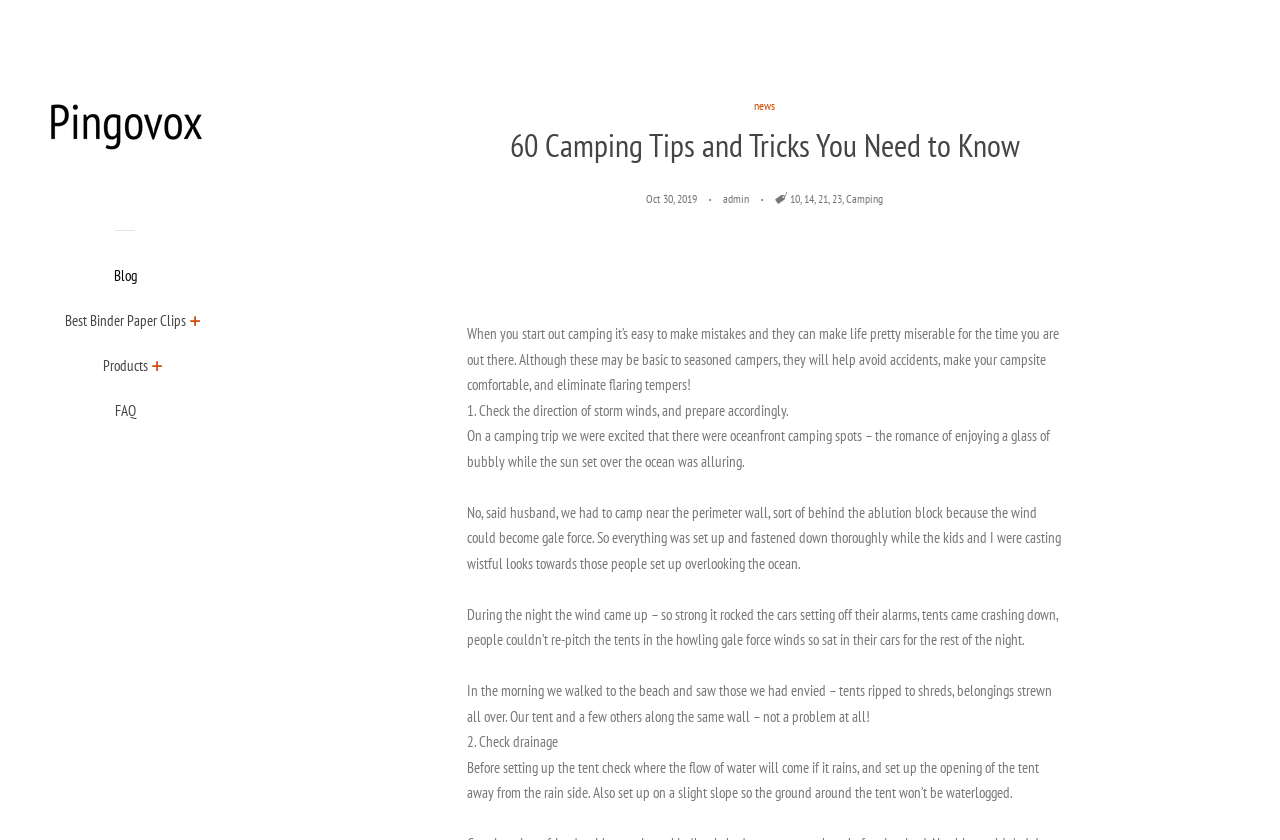Determine the bounding box coordinates for the UI element with the following description: "Best Binder Paper Clips". The coordinates should be four float numbers between 0 and 1, represented as [left, top, right, bottom].

[0.05, 0.364, 0.145, 0.418]